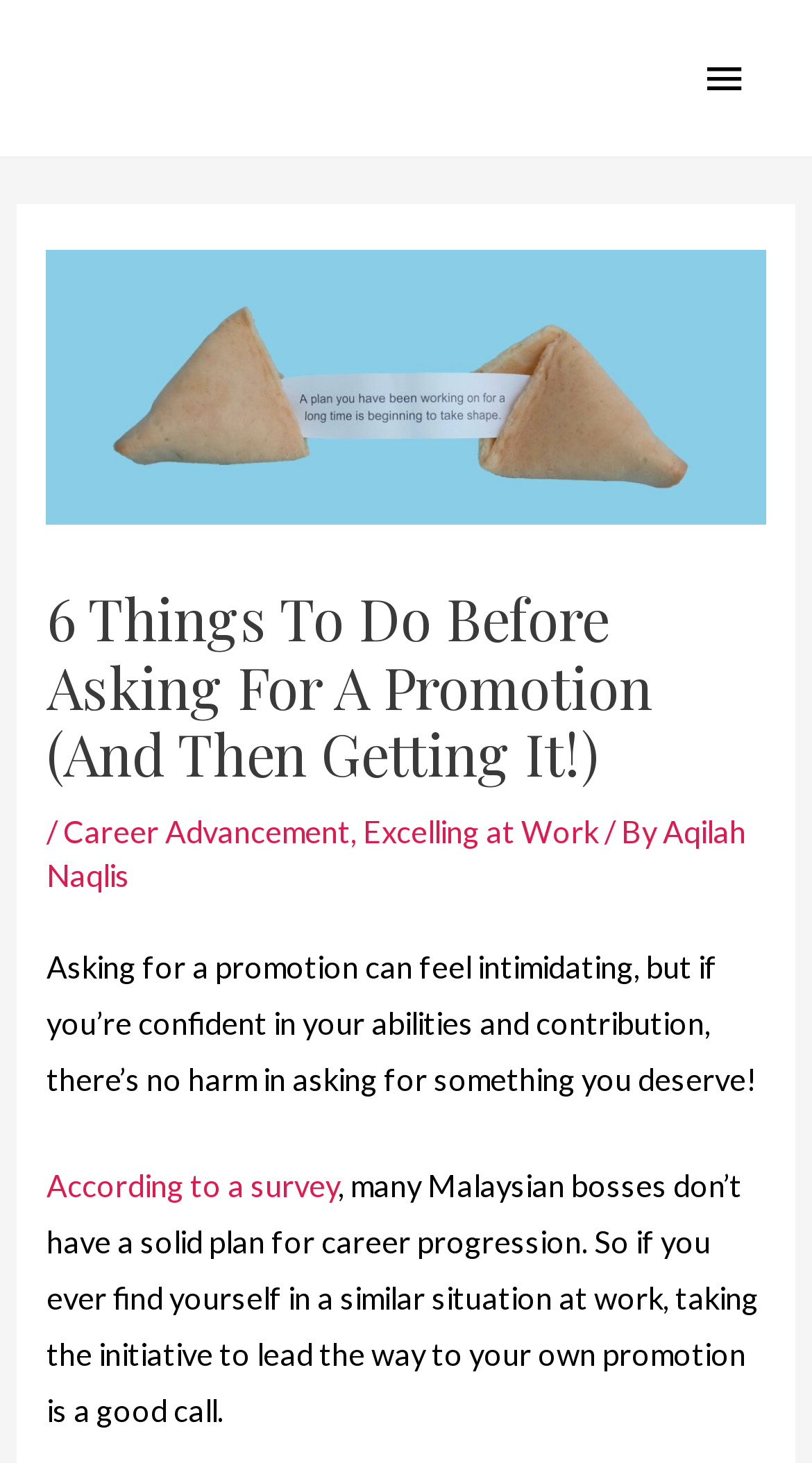Explain the contents of the webpage comprehensively.

The webpage is about career advancement, specifically on how to ask for a promotion. At the top, there is a main menu button on the right side, which is not expanded. Below the main menu button, there is a header section that spans almost the entire width of the page. Within the header, there is a prominent heading that reads "6 Things To Do Before Asking For A Promotion (And Then Getting It!)".

To the right of the heading, there is a series of links and static text, including "Career Advancement", "Excelling at Work", and the author's name, "Aqilah Naqlis". These elements are arranged horizontally, with the links and static text separated by commas.

Below the header section, there is a block of text that discusses the importance of asking for a promotion, citing a survey that many Malaysian bosses lack a solid plan for career progression. This text spans almost the entire width of the page, with a link to "According to a survey" embedded within the text.